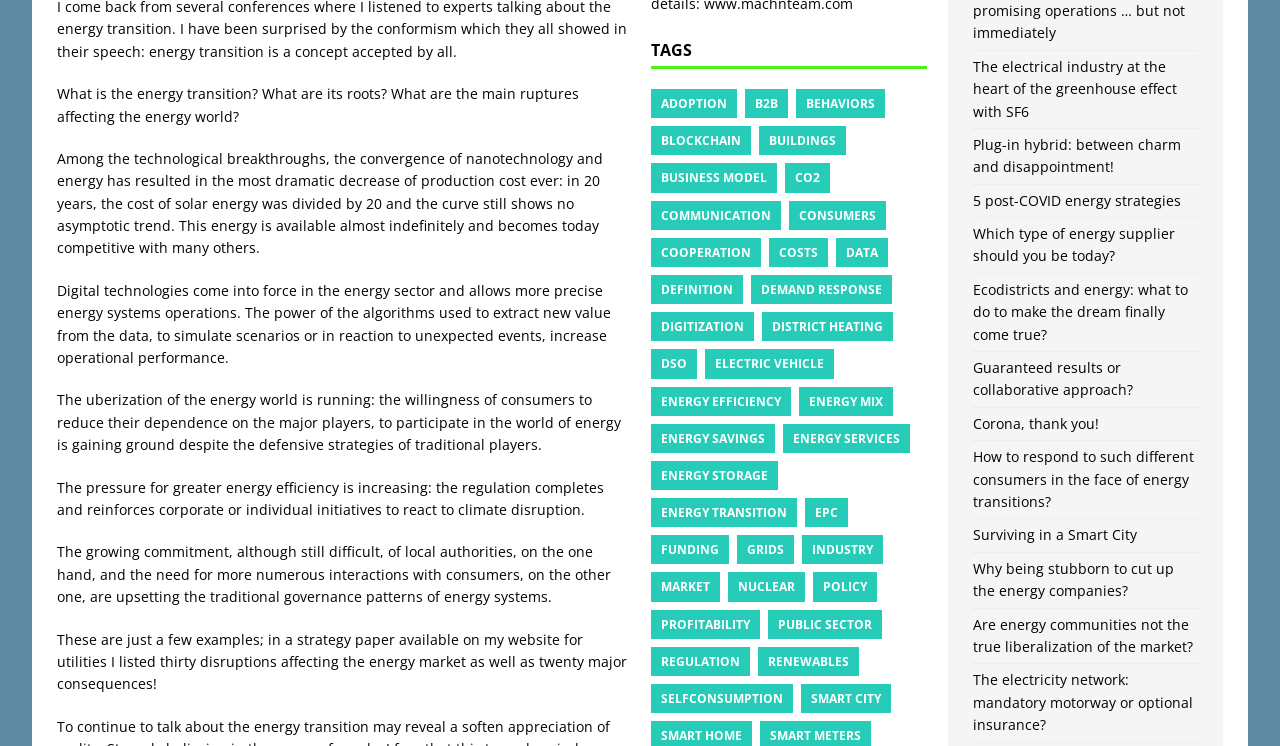Can you find the bounding box coordinates for the element to click on to achieve the instruction: "Read the article 'The electrical industry at the heart of the greenhouse effect with SF6'"?

[0.76, 0.076, 0.919, 0.162]